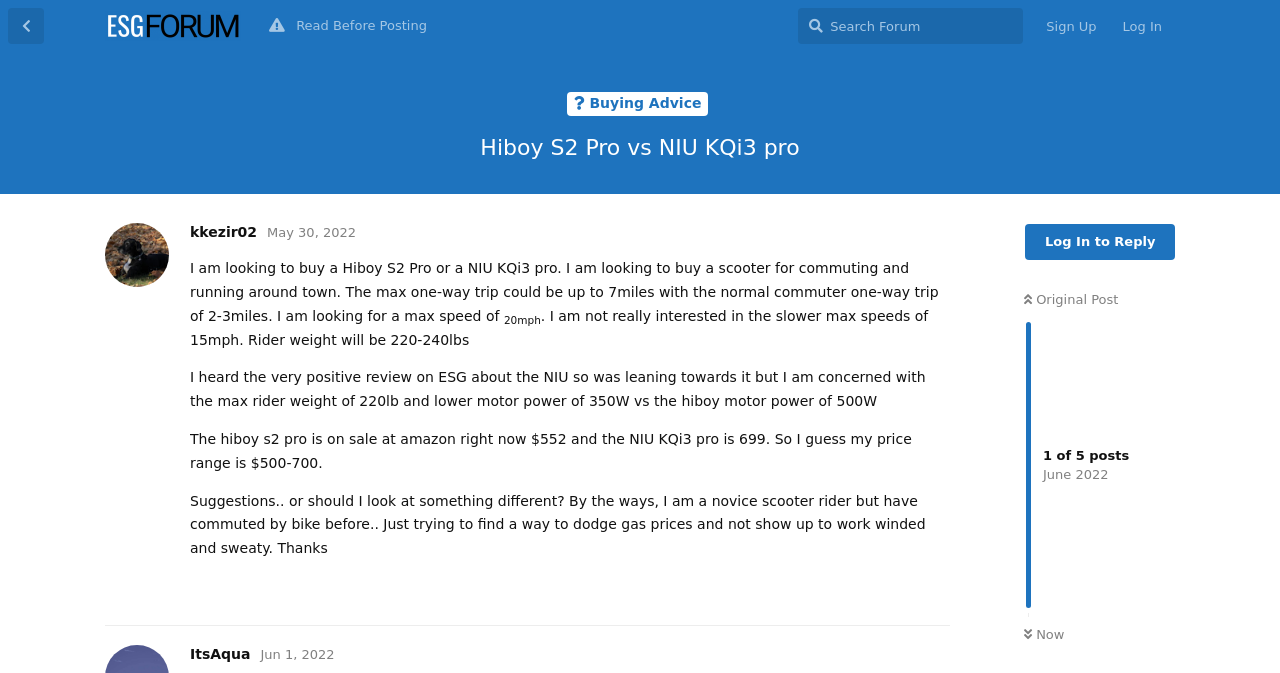Locate the bounding box coordinates of the clickable part needed for the task: "Read the original post".

[0.8, 0.434, 0.874, 0.456]